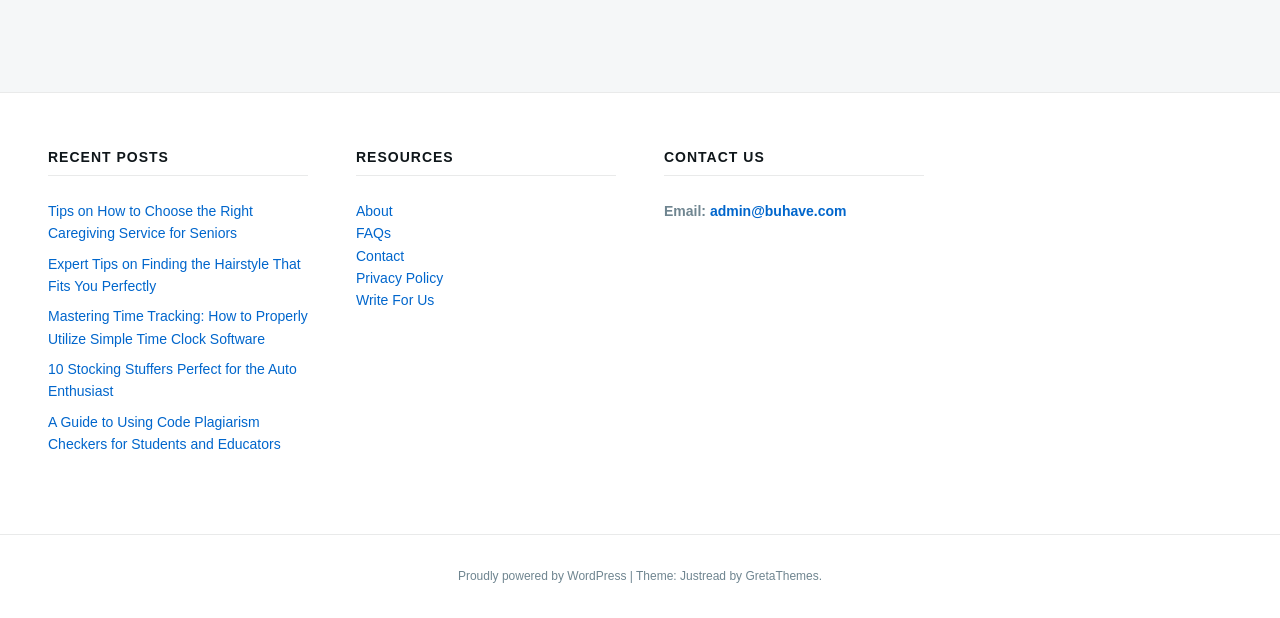What is the email address to contact the website?
Based on the image, give a one-word or short phrase answer.

admin@buhave.com